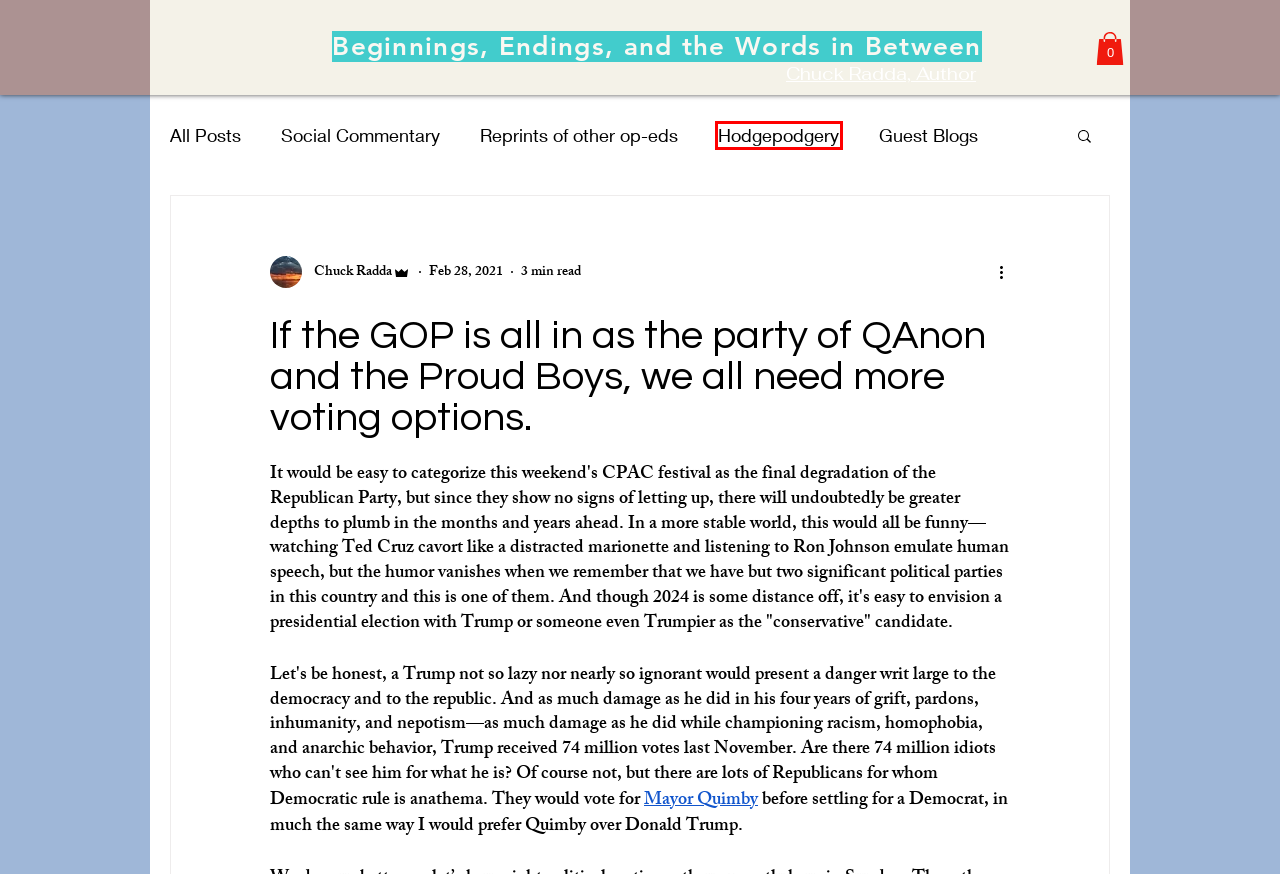You are provided with a screenshot of a webpage that includes a red rectangle bounding box. Please choose the most appropriate webpage description that matches the new webpage after clicking the element within the red bounding box. Here are the candidates:
A. Social Commentary
B. Hodgepodgery
C. Reprints of other op-eds
D. Home 2023 | Chuck Radda—Novelist
E. Guest Blogs
F. Joe Biden is trying to protect what many of us have already renounced
G. Blog | Chuck Radda dot comm
H. The end of honor and civility are playing out in real-time as we quietly watch.

B